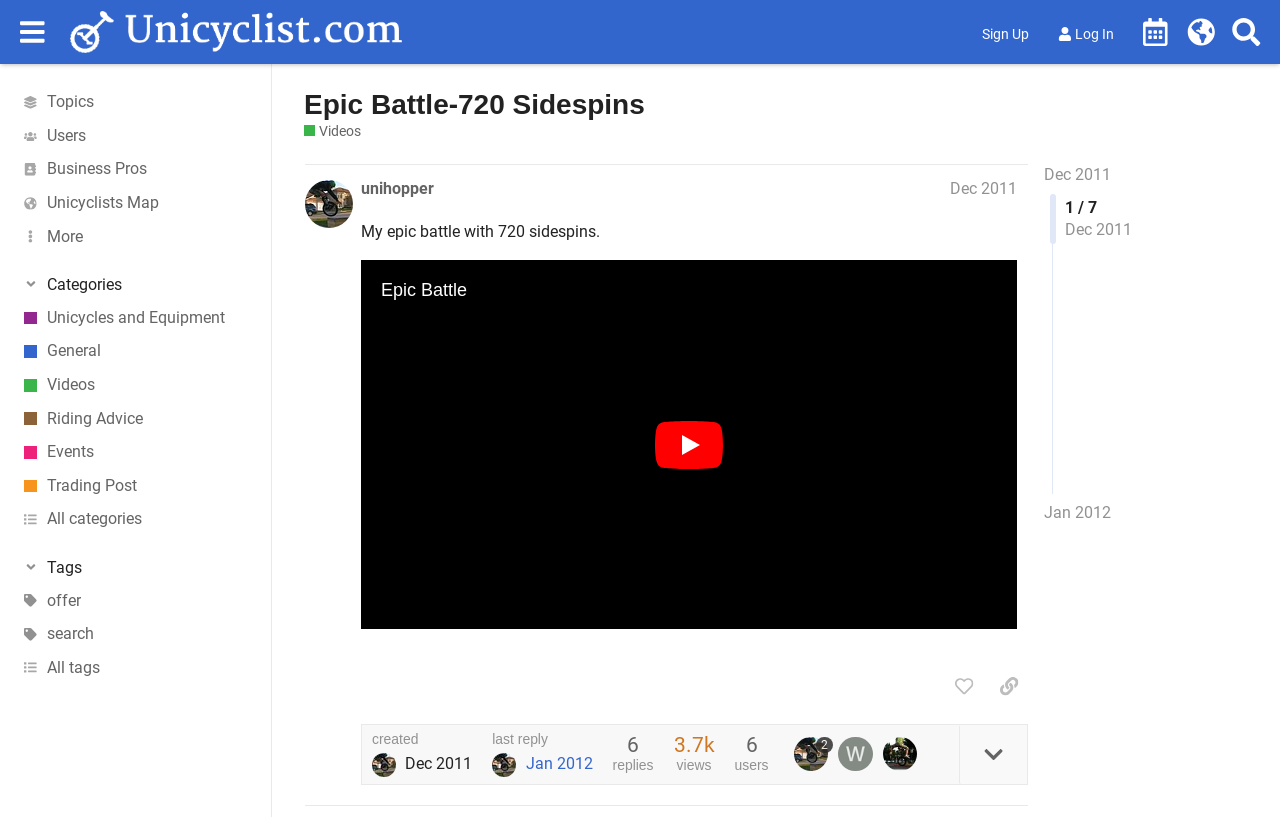Point out the bounding box coordinates of the section to click in order to follow this instruction: "View the 'Unicycle Calendar'".

[0.885, 0.011, 0.921, 0.067]